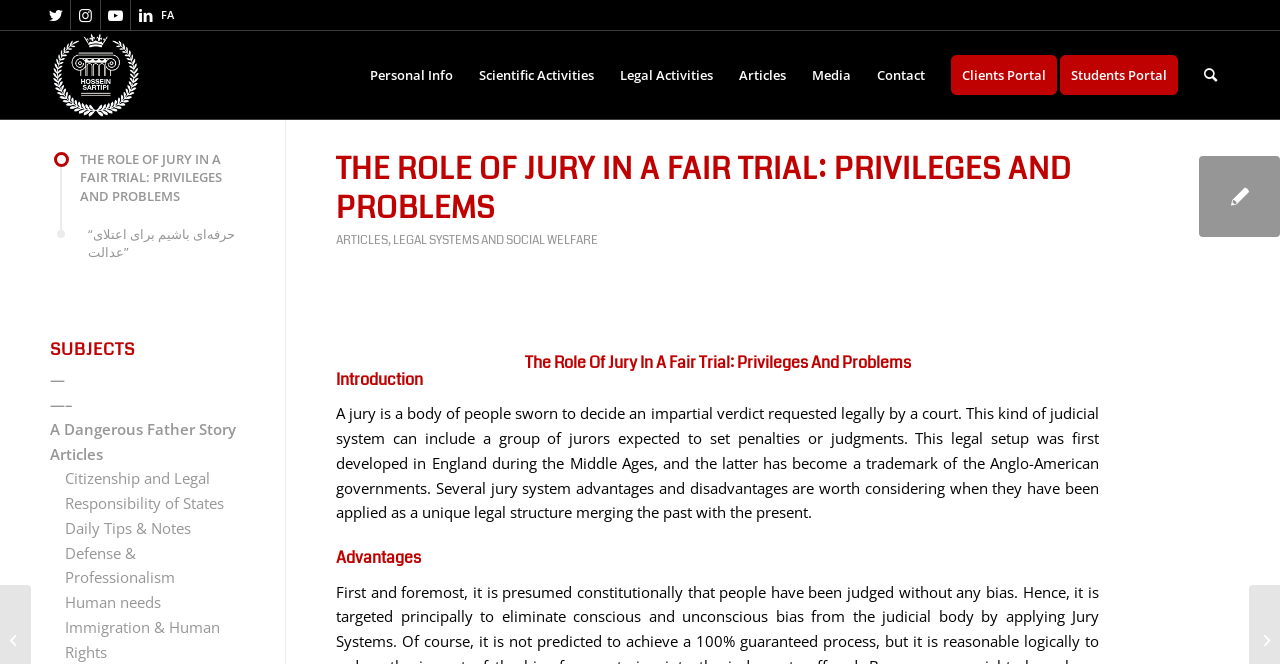Give a detailed account of the webpage's layout and content.

This webpage is about Dr. Hossein Sartipi, with a focus on the role of a jury in a fair trial, including its privileges and problems. At the top, there are links to the doctor's social media profiles, including Twitter, Instagram, YouTube, and LinkedIn. Below these links, there is a profile picture of Dr. Hossein Sartipi, accompanied by a menu with various options, including Personal Info, Scientific Activities, Legal Activities, Articles, Media, Contact, Clients Portal, Students Portal, and Search.

The main content of the webpage is divided into sections, starting with a heading that reads "THE ROLE OF JURY IN A FAIR TRIAL: PRIVILEGES AND PROBLEMS". This is followed by a subheading "Introduction", which introduces the concept of a jury system and its history. The text explains that a jury is a body of people sworn to decide an impartial verdict requested legally by a court, and that this system was first developed in England during the Middle Ages.

Below the introduction, there are sections on the advantages and disadvantages of the jury system. The advantages section is not fully visible, but it appears to discuss the benefits of the jury system in ensuring fair trials.

On the right side of the page, there are links to various articles and topics, including "A Dangerous Father Story", "Citizenship and Legal Responsibility of States", "Daily Tips & Notes", "Defense & Professionalism", "Human needs", and "Immigration & Human Rights". These links are organized under a heading that reads "SUBJECTS".